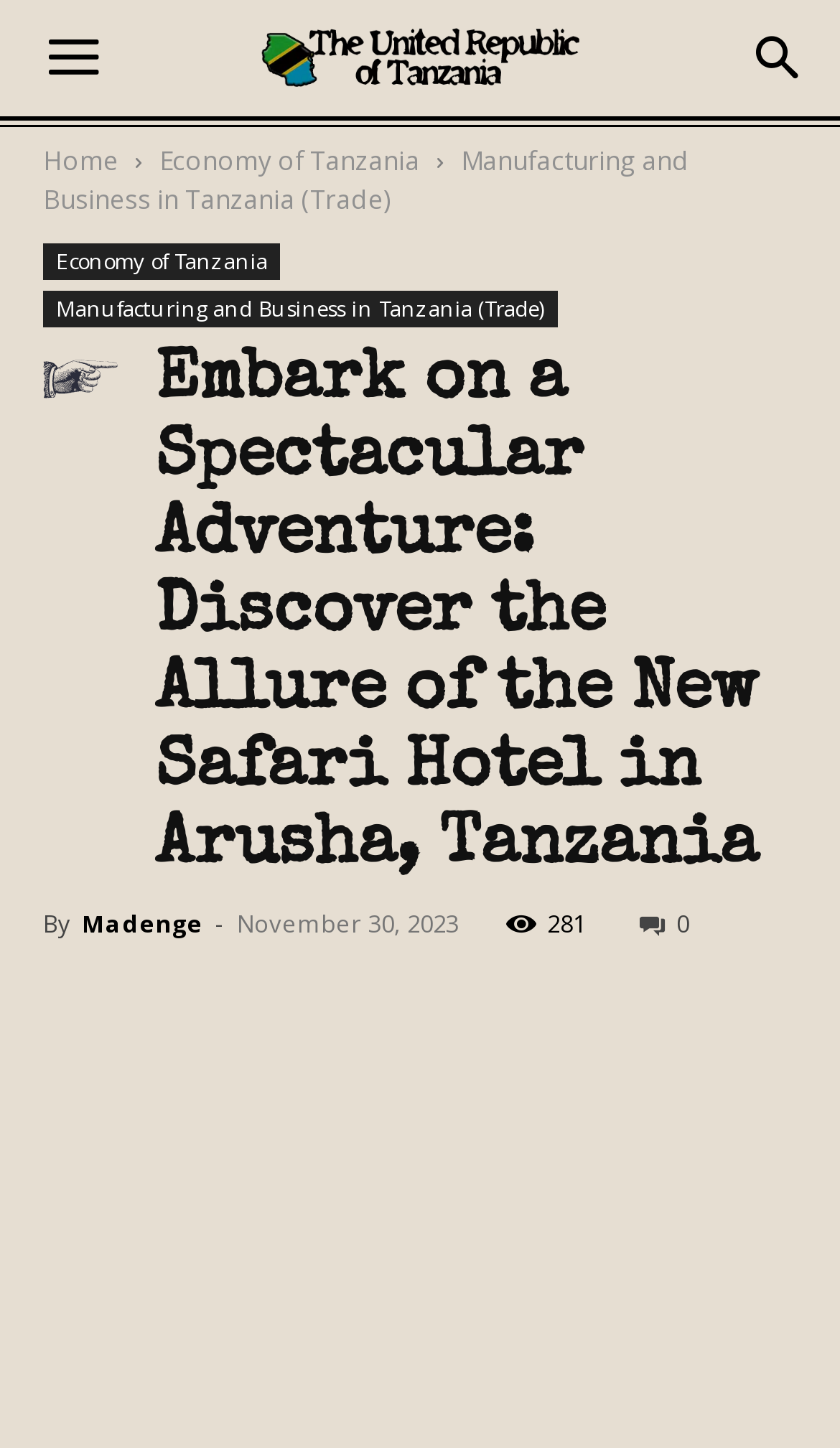Where is the Safari Hotel located?
Use the image to give a comprehensive and detailed response to the question.

I found the location of the hotel by looking at the main heading of the webpage, which mentions 'Arusha, Tanzania'.